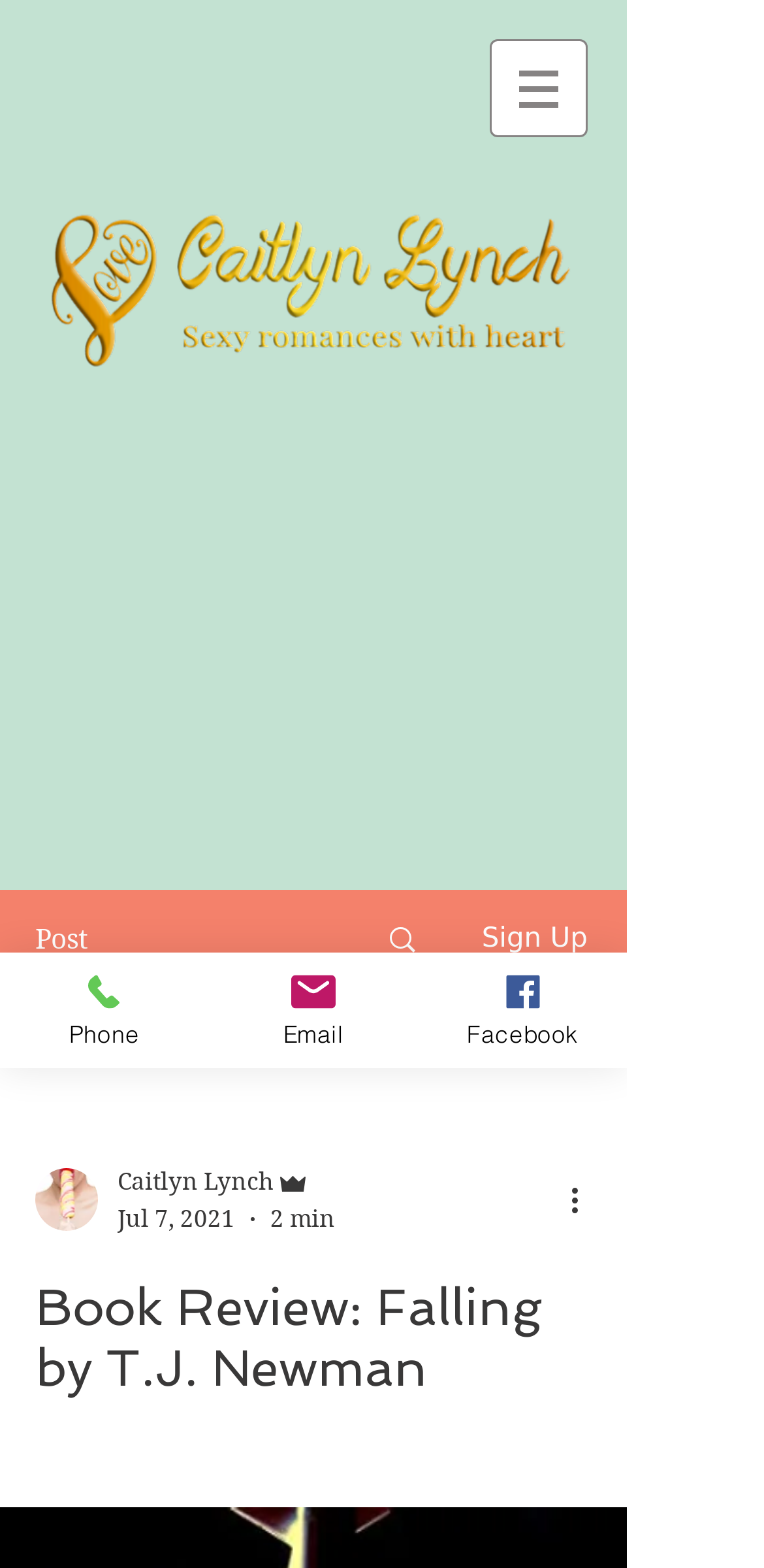Using the format (top-left x, top-left y, bottom-right x, bottom-right y), and given the element description, identify the bounding box coordinates within the screenshot: Phone

[0.0, 0.608, 0.274, 0.681]